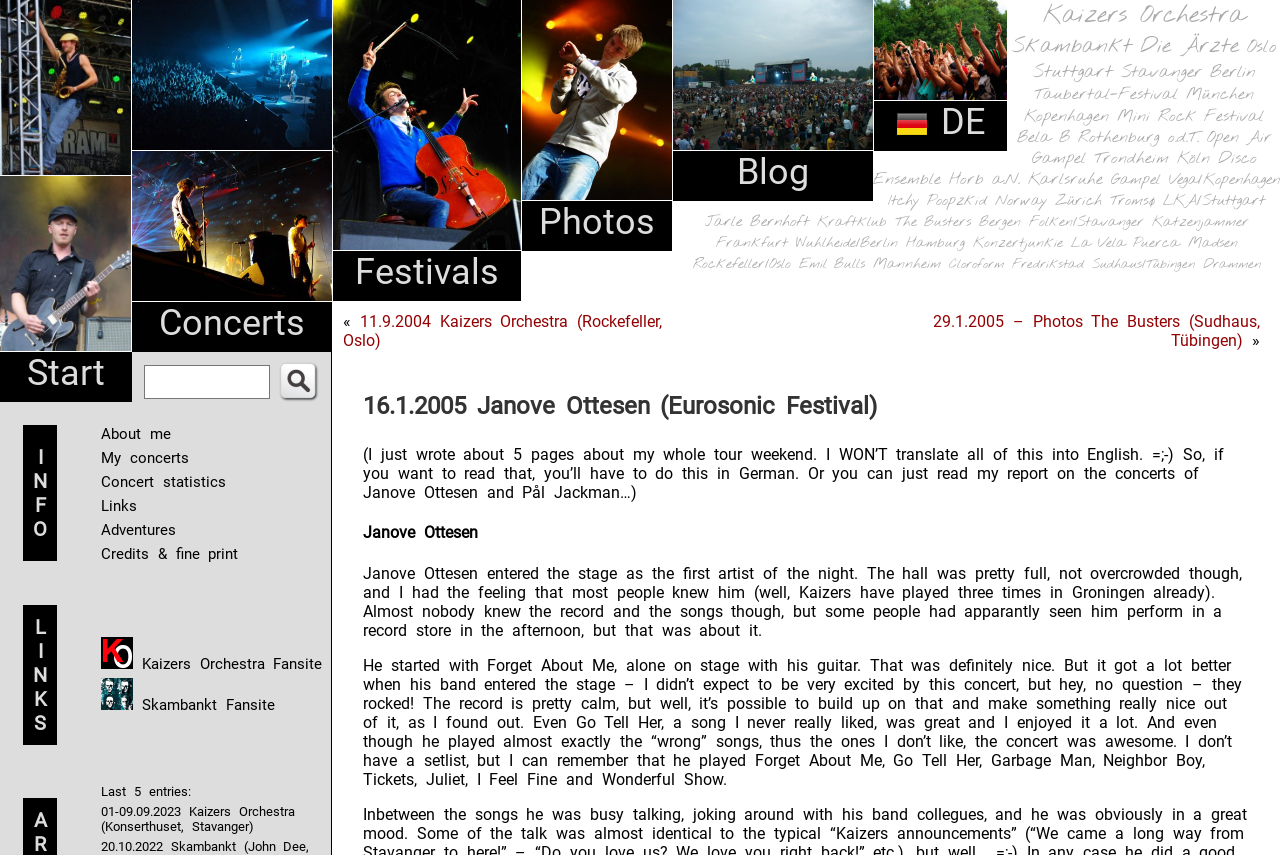How many links are there in the section 'L I N K S'?
Using the visual information, reply with a single word or short phrase.

2